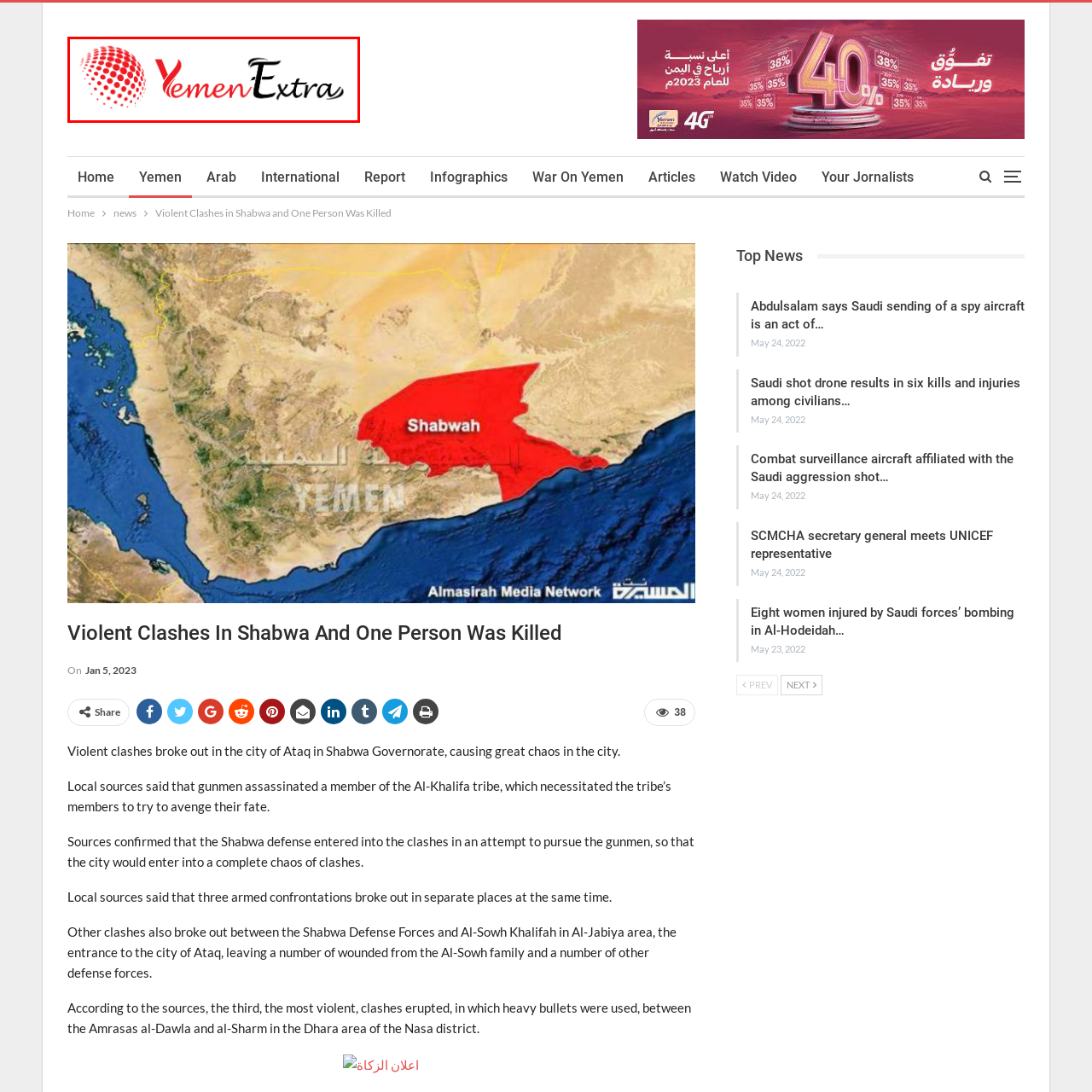Look at the image within the red outline, What color dots are arranged in a circular pattern? Answer with one word or phrase.

Red